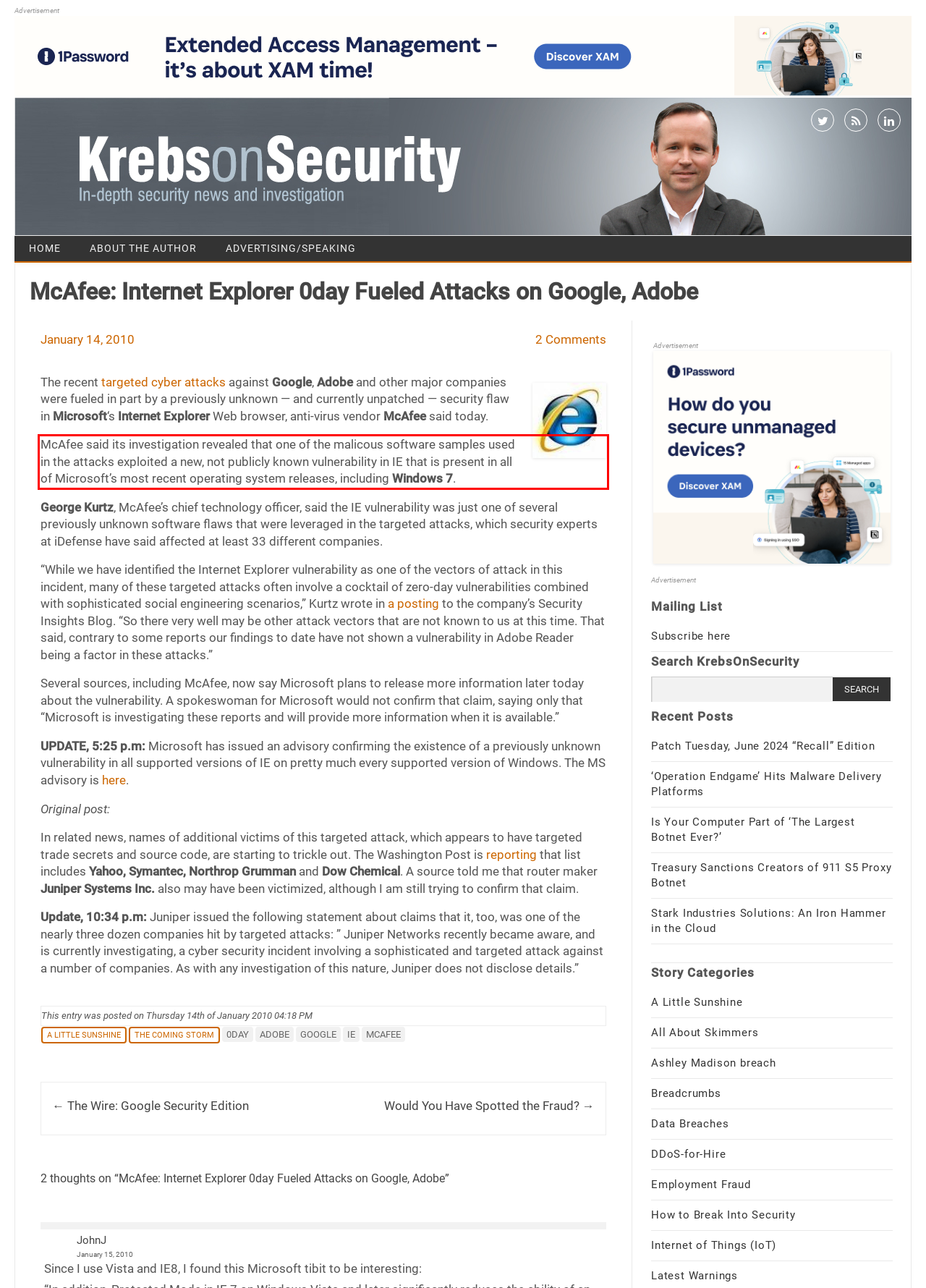Please identify and extract the text content from the UI element encased in a red bounding box on the provided webpage screenshot.

McAfee said its investigation revealed that one of the malicous software samples used in the attacks exploited a new, not publicly known vulnerability in IE that is present in all of Microsoft’s most recent operating system releases, including Windows 7.